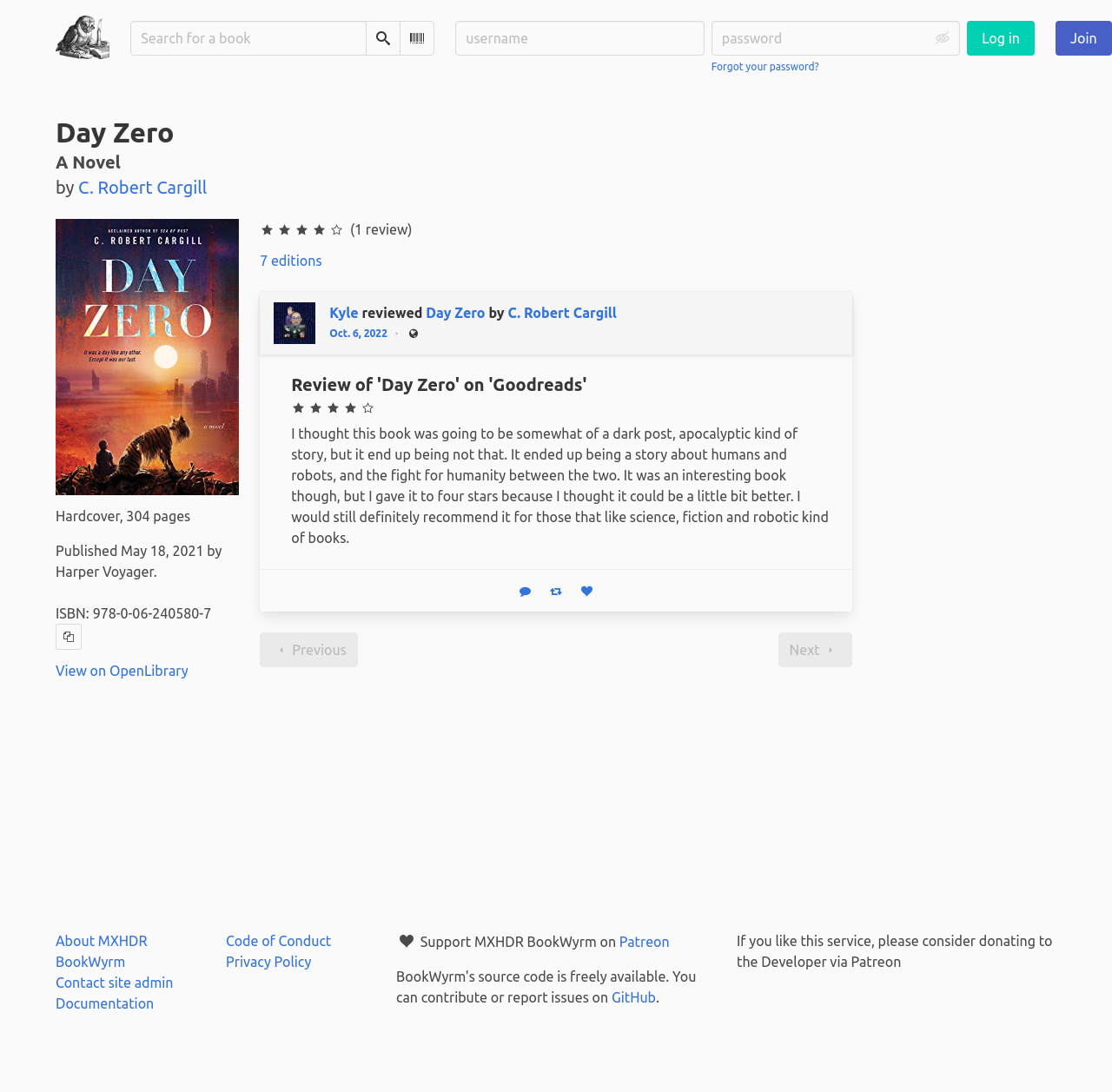Pinpoint the bounding box coordinates of the area that should be clicked to complete the following instruction: "Join". The coordinates must be given as four float numbers between 0 and 1, i.e., [left, top, right, bottom].

[0.949, 0.019, 1.0, 0.051]